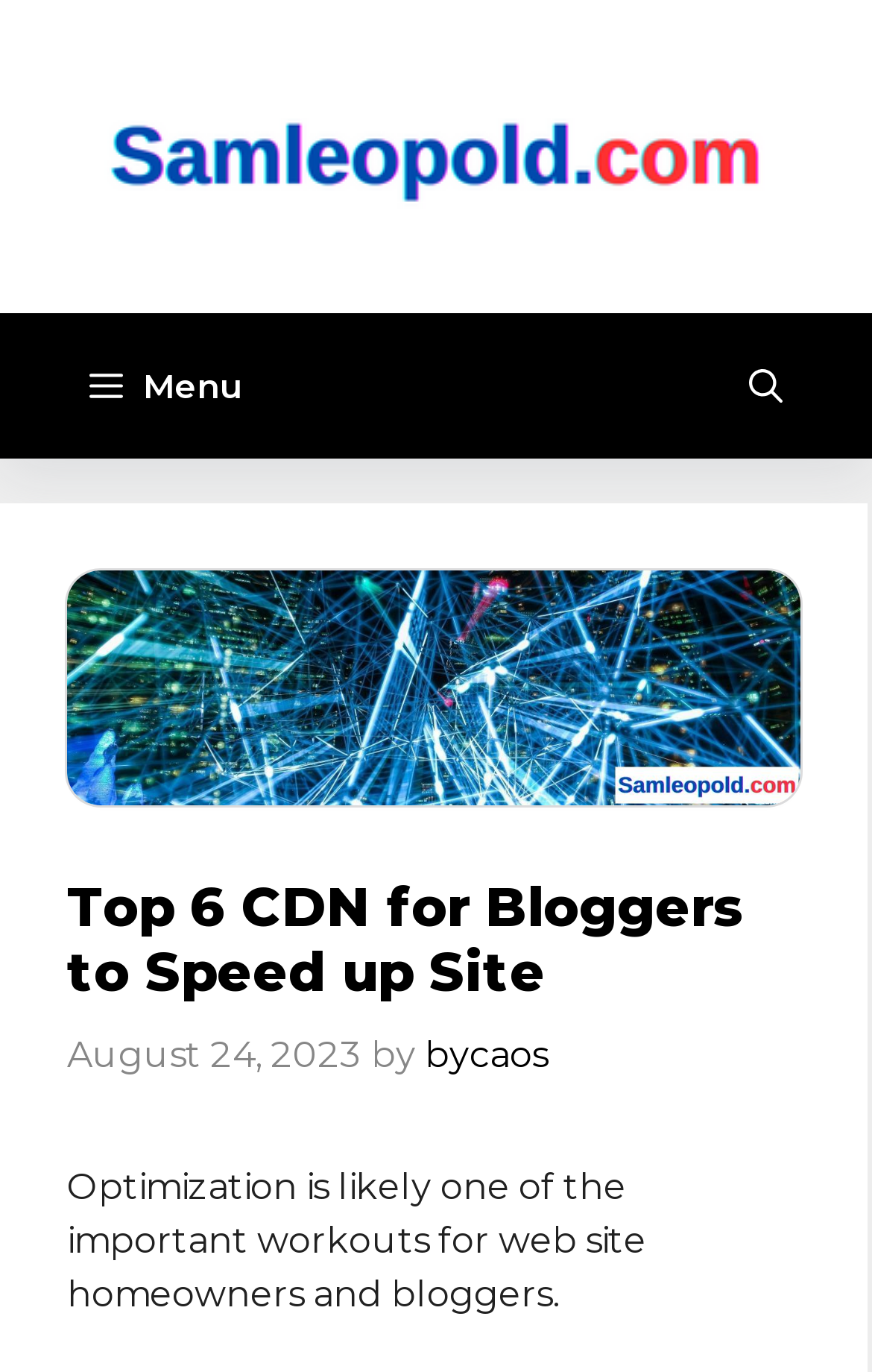What is the purpose of the 'Open search' button?
Please provide a single word or phrase in response based on the screenshot.

To open search